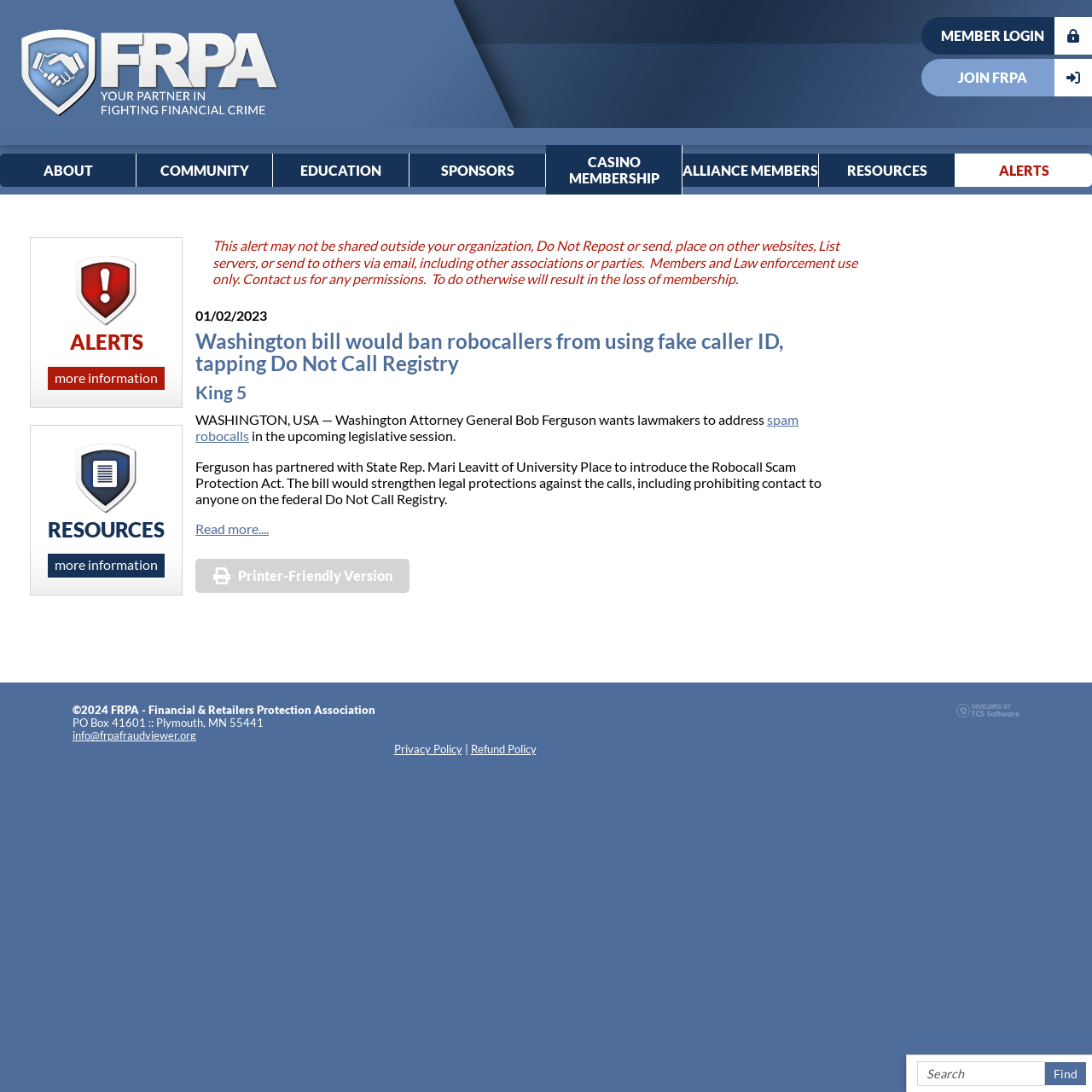Determine the bounding box coordinates of the clickable area required to perform the following instruction: "Learn more about FRPA". The coordinates should be represented as four float numbers between 0 and 1: [left, top, right, bottom].

[0.02, 0.057, 0.259, 0.072]